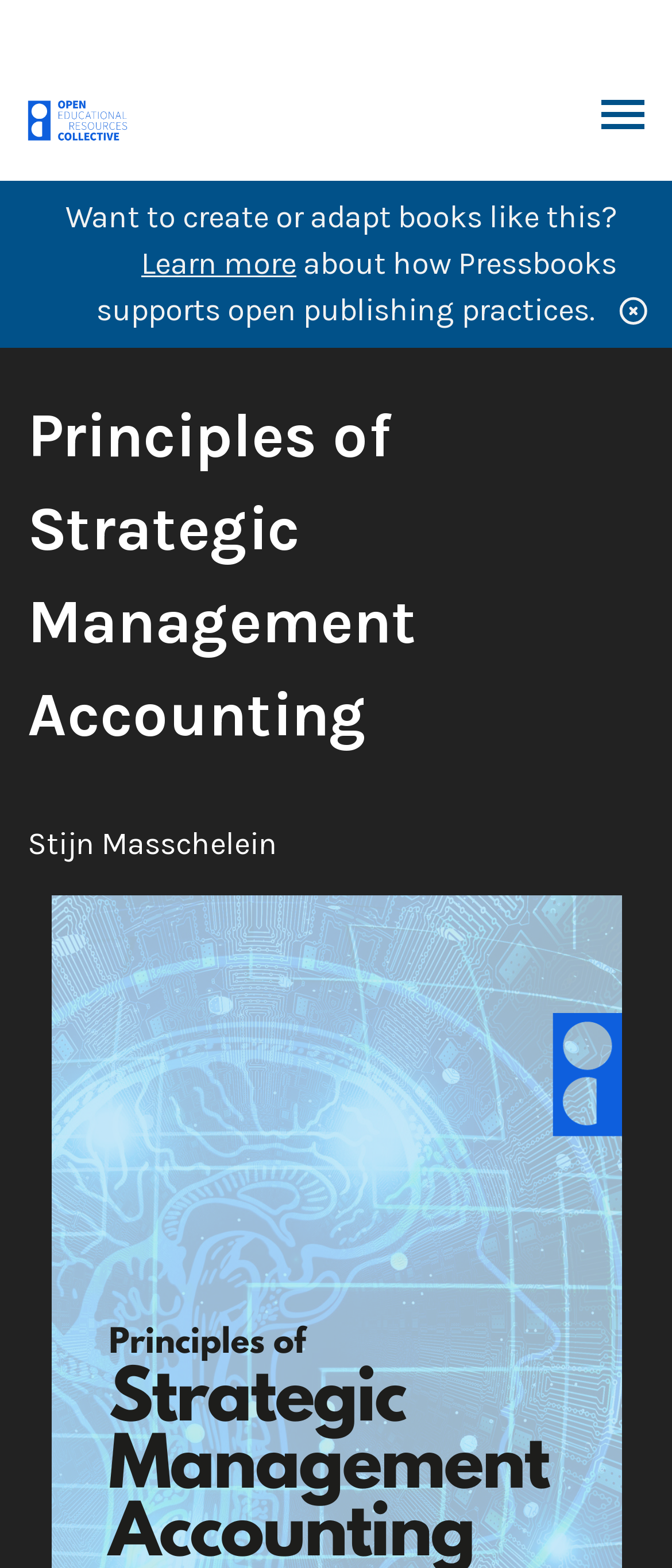Answer the question using only one word or a concise phrase: What is the topic of the book?

Strategic Management Accounting